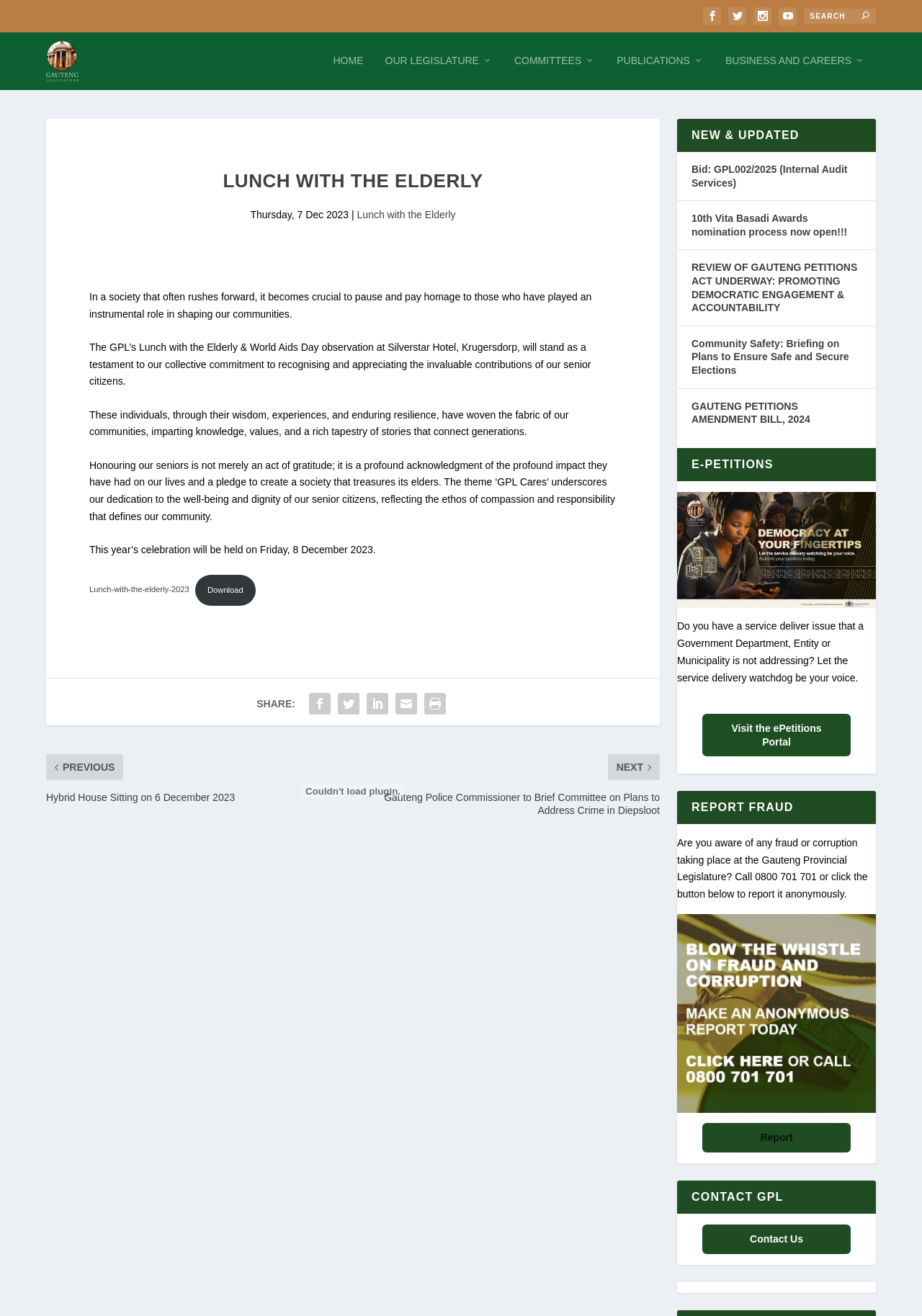Identify the bounding box coordinates of the element that should be clicked to fulfill this task: "Go to HOME page". The coordinates should be provided as four float numbers between 0 and 1, i.e., [left, top, right, bottom].

[0.361, 0.042, 0.394, 0.068]